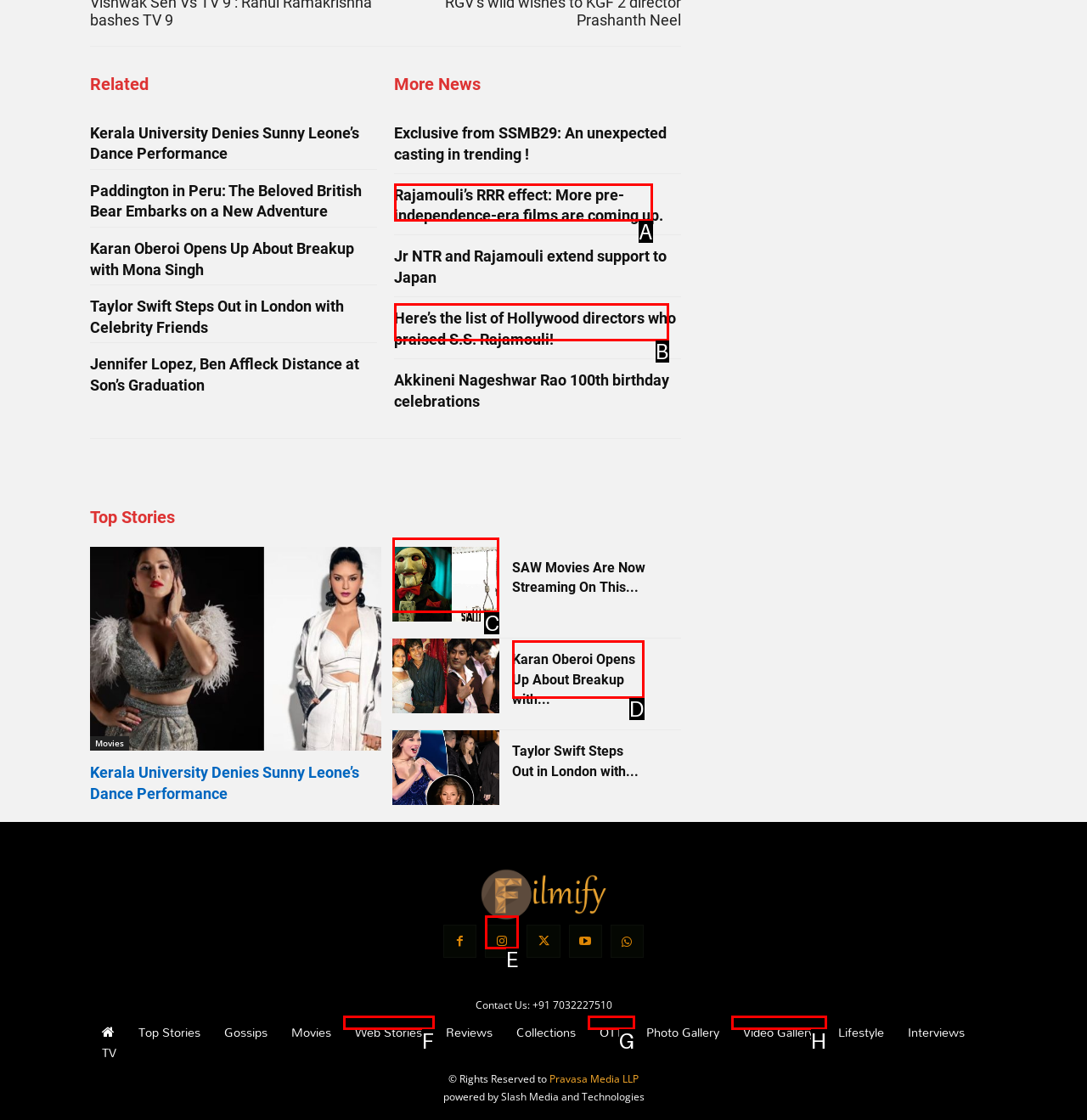Point out the specific HTML element to click to complete this task: Click on 'SAW Movies Are Now Streaming On This OTT Platform: A Gruesome Surprise for Subscribers' Reply with the letter of the chosen option.

C